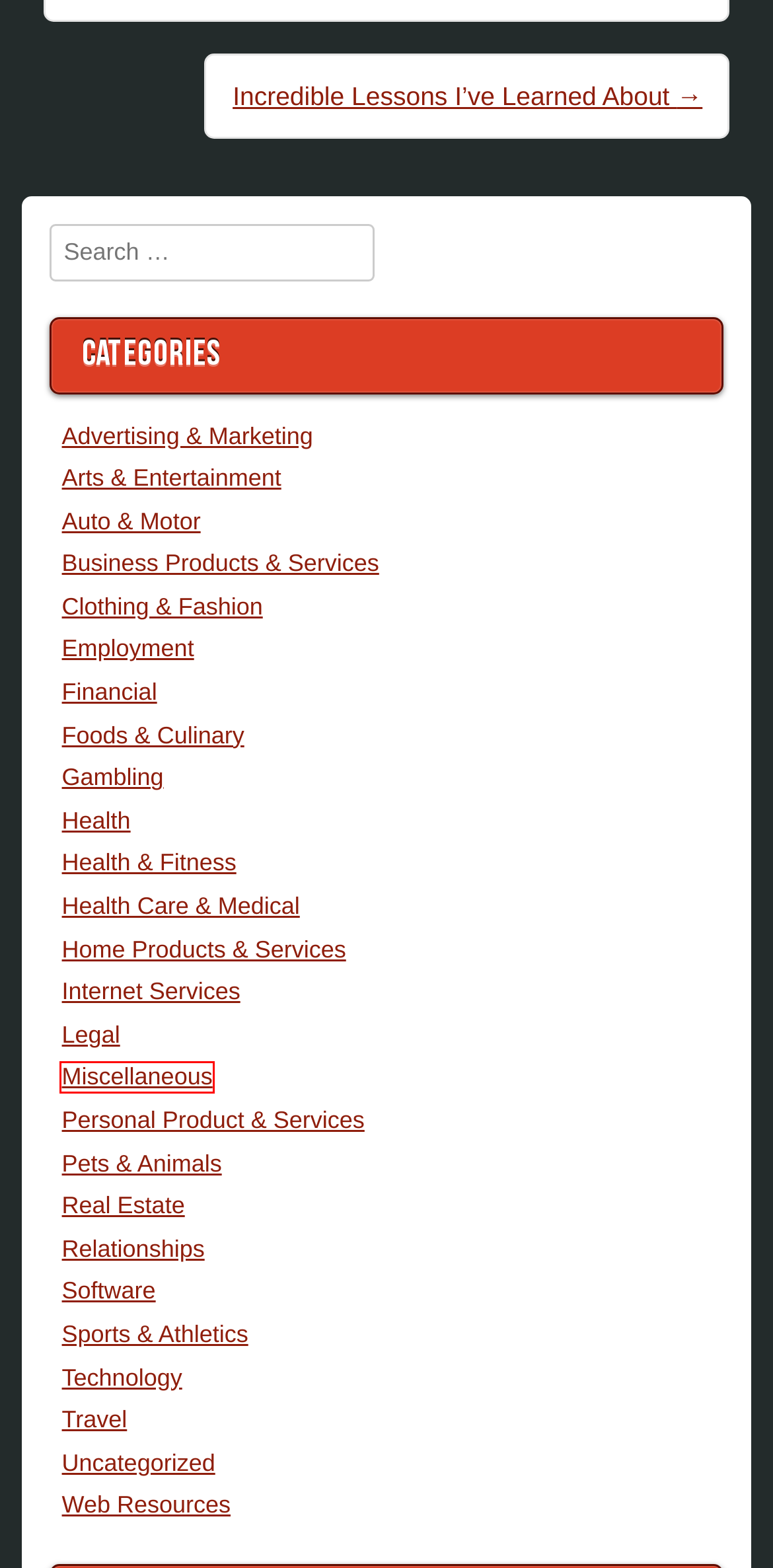Review the screenshot of a webpage containing a red bounding box around an element. Select the description that best matches the new webpage after clicking the highlighted element. The options are:
A. Incredible Lessons I’ve Learned About | All about Healthy
B. Relationships | All about Healthy
C. Miscellaneous | All about Healthy
D. Gambling | All about Healthy
E. Sports & Athletics | All about Healthy
F. Auto & Motor | All about Healthy
G. Internet Services | All about Healthy
H. Software | All about Healthy

C